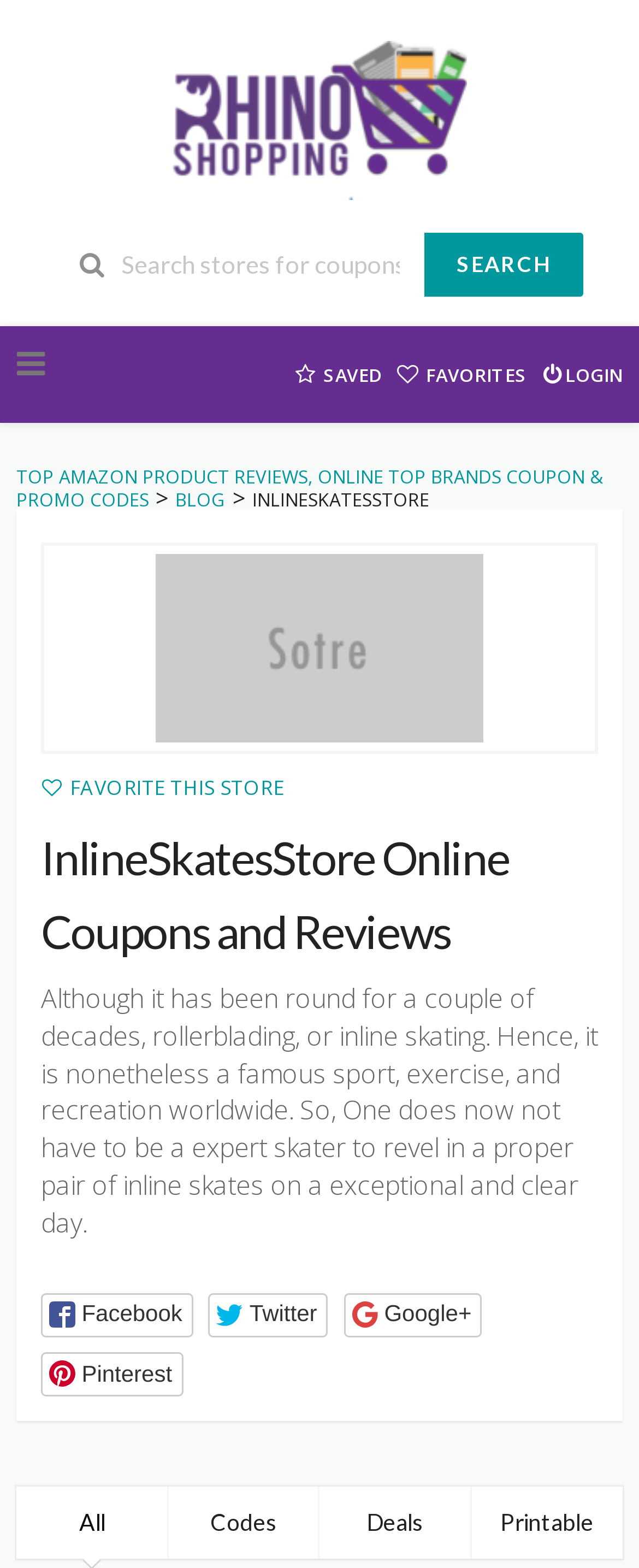Please indicate the bounding box coordinates of the element's region to be clicked to achieve the instruction: "Visit Top Amazon Product Reviews". Provide the coordinates as four float numbers between 0 and 1, i.e., [left, top, right, bottom].

[0.269, 0.065, 0.731, 0.085]